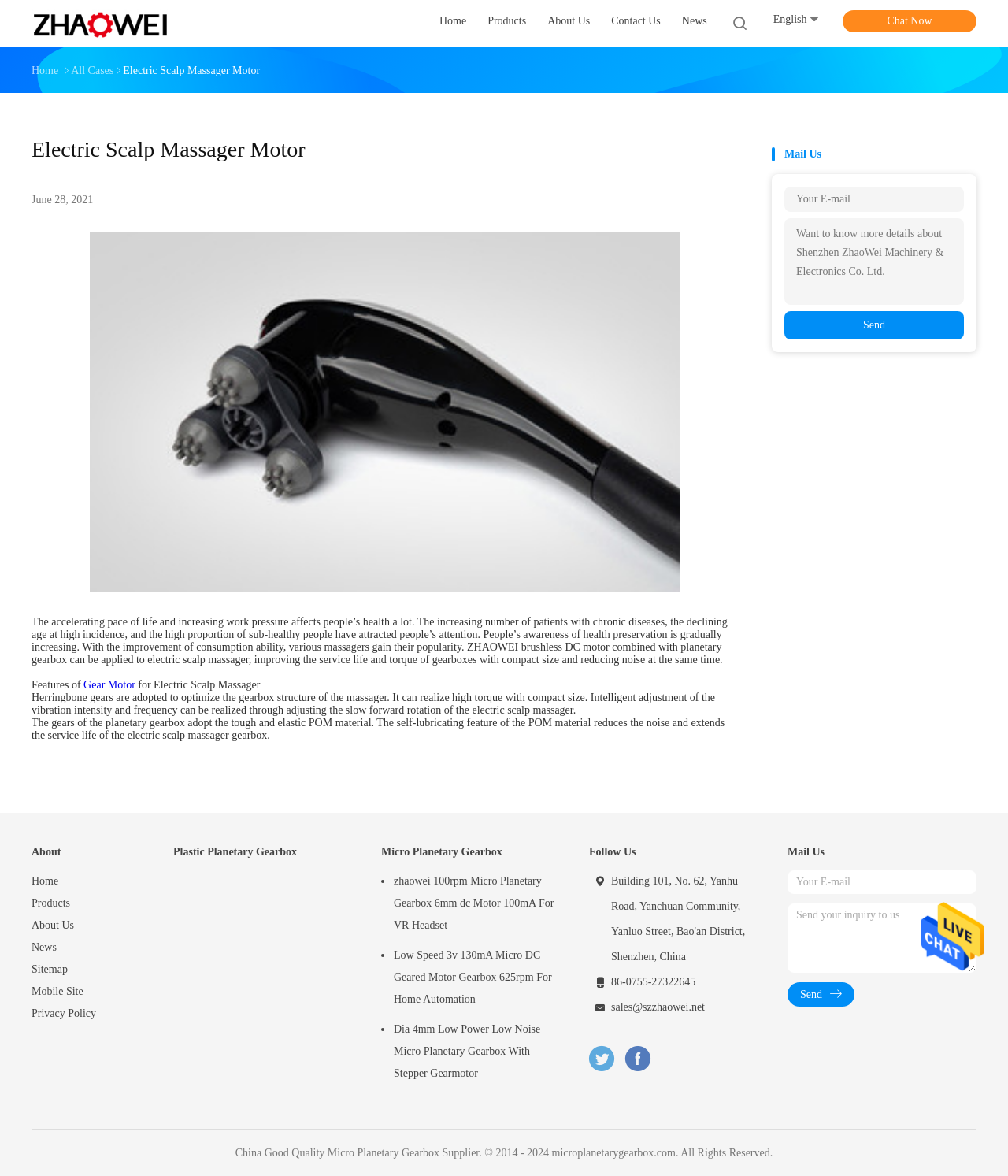Find the bounding box coordinates of the UI element according to this description: "Previous".

None